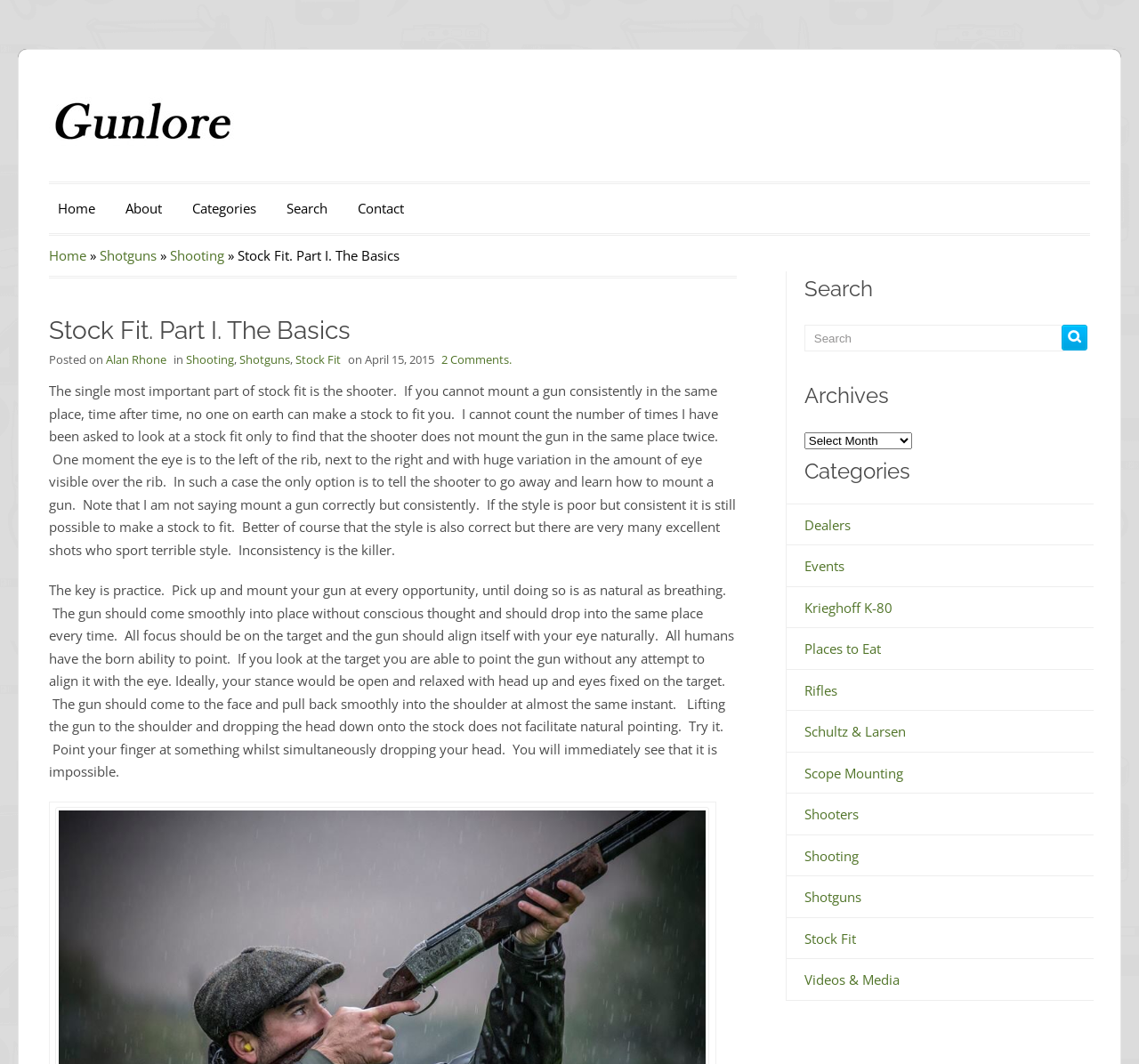Locate the bounding box coordinates of the element that should be clicked to execute the following instruction: "Select an option from the 'Archives' combobox".

[0.706, 0.406, 0.801, 0.422]